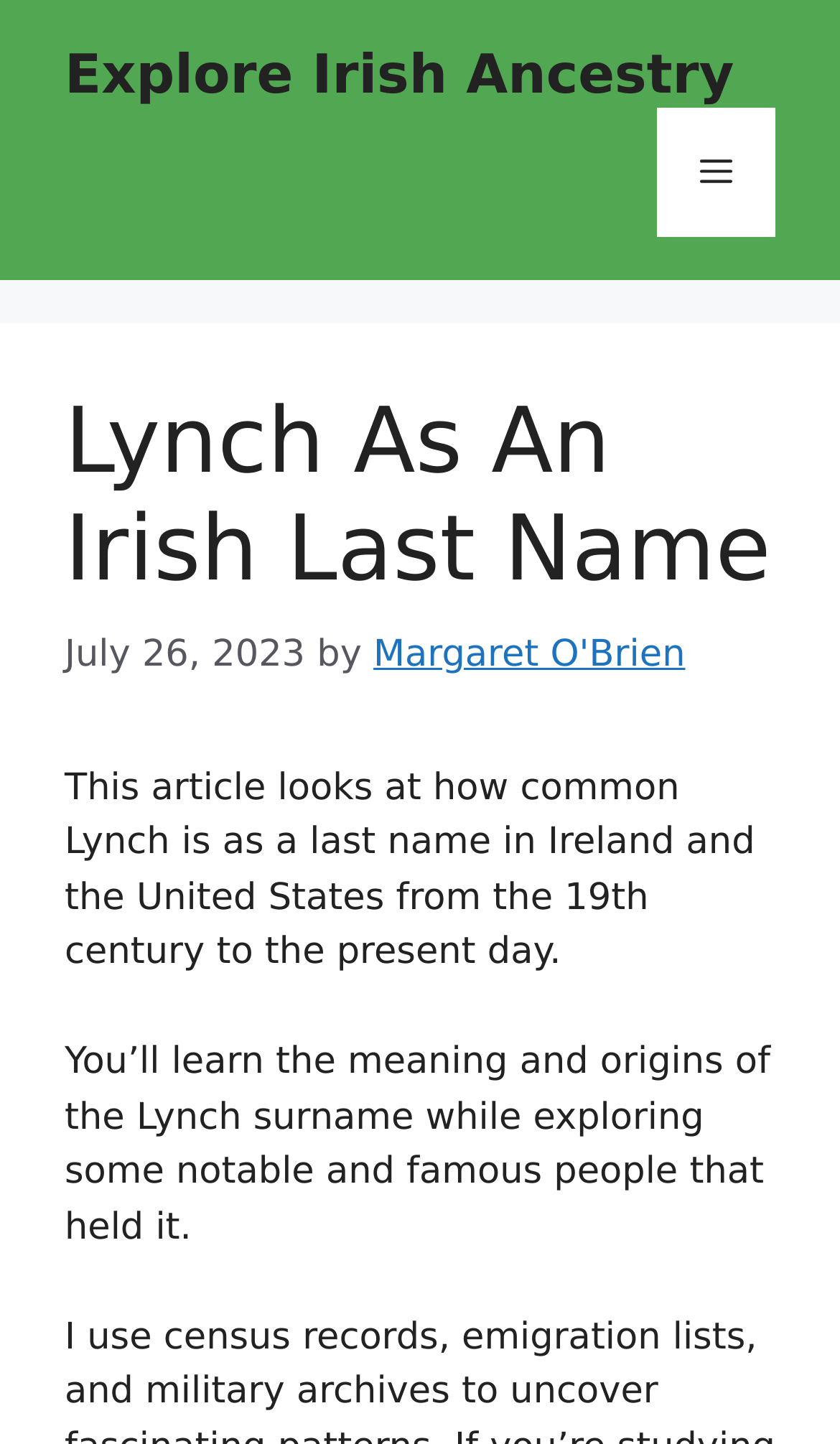Answer this question in one word or a short phrase: What is the scope of the article's discussion?

Ireland and the United States